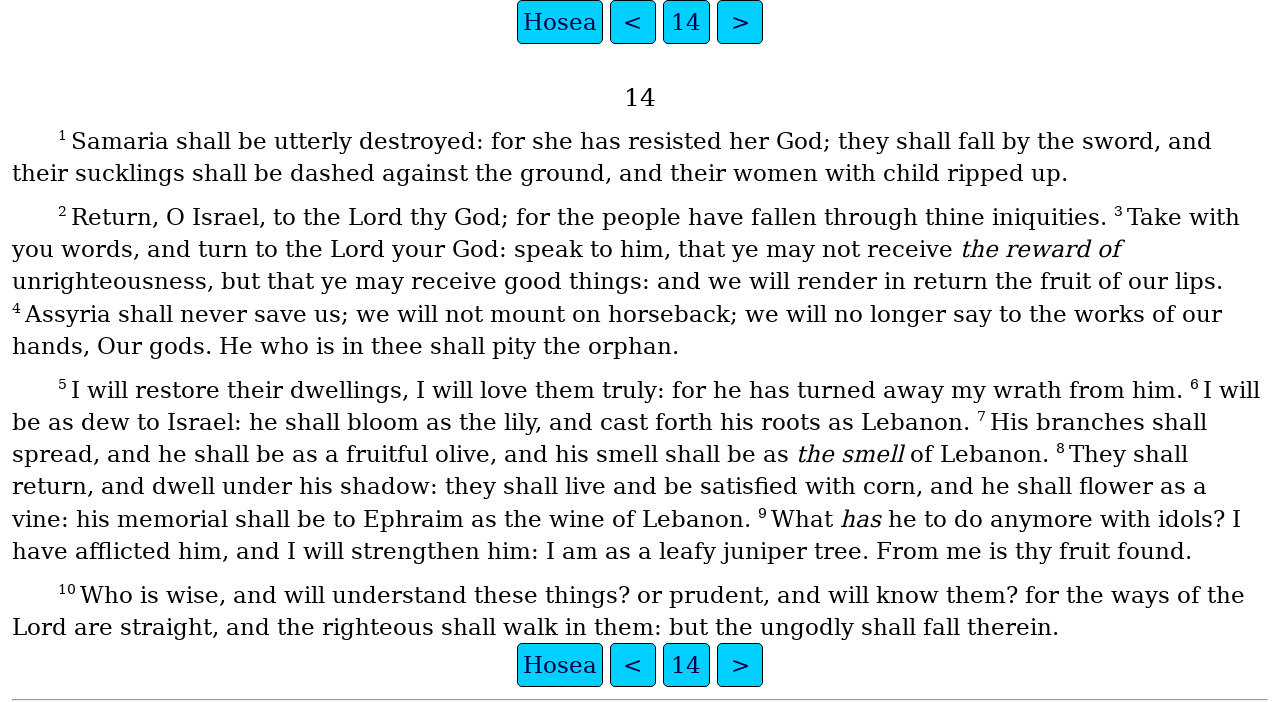Can you show the bounding box coordinates of the region to click on to complete the task described in the instruction: "go to previous chapter"?

[0.476, 0.0, 0.513, 0.063]